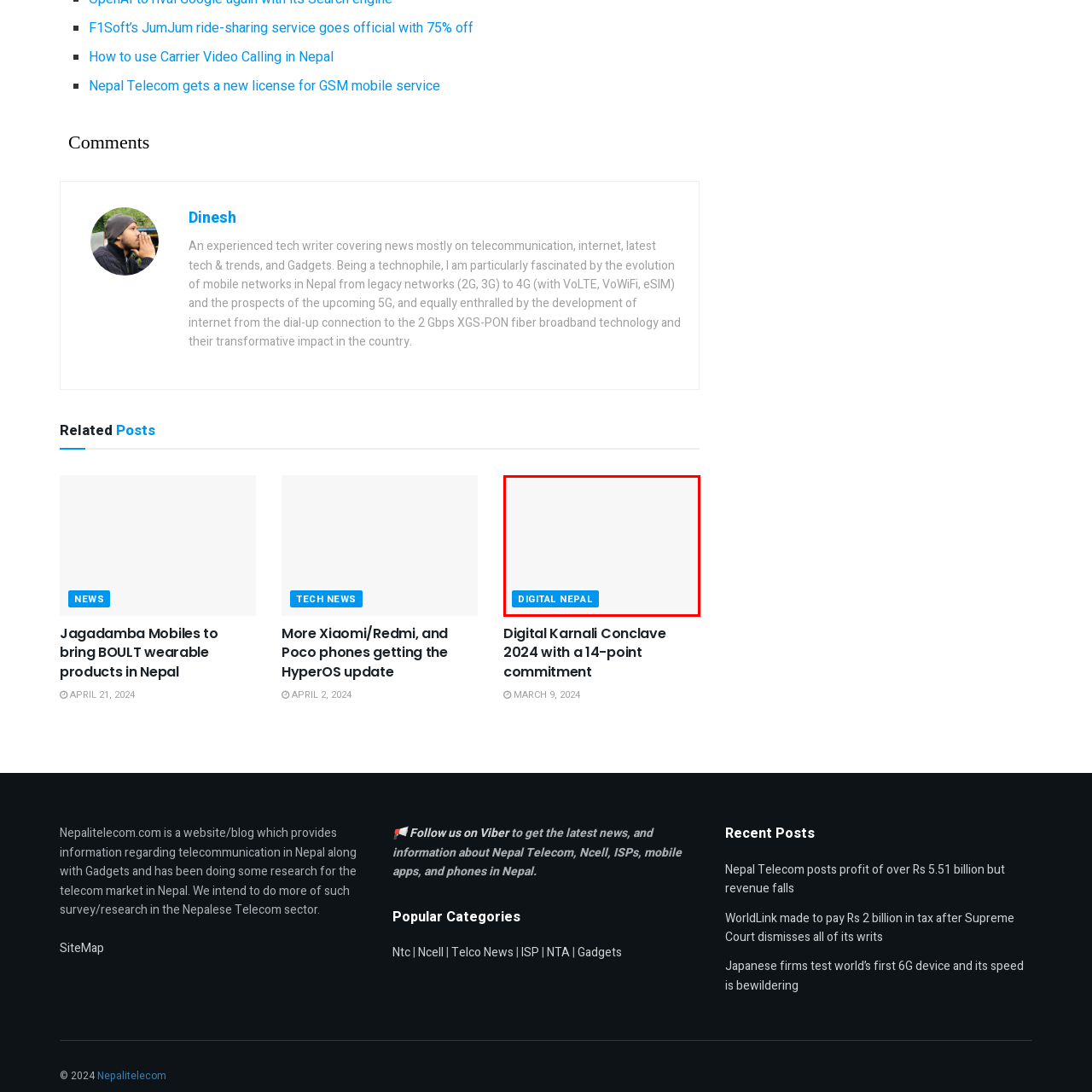Focus on the section encased in the red border, What is the significance of the 'DIGITAL NEPAL' text? Give your response as a single word or phrase.

Theme of digital advancement